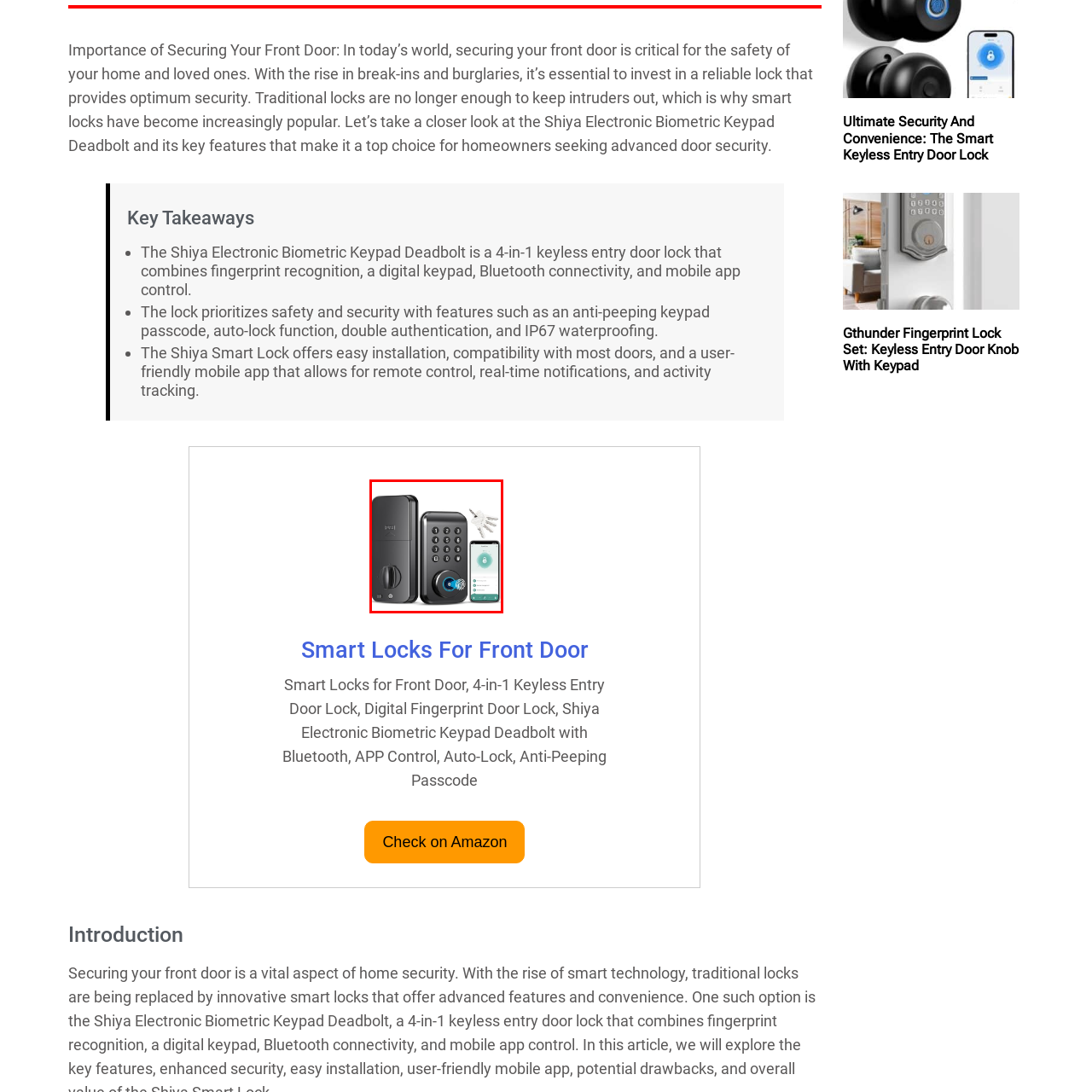What is included in the package besides the lock?
Direct your attention to the image marked by the red bounding box and answer the question with a single word or phrase.

Traditional keys